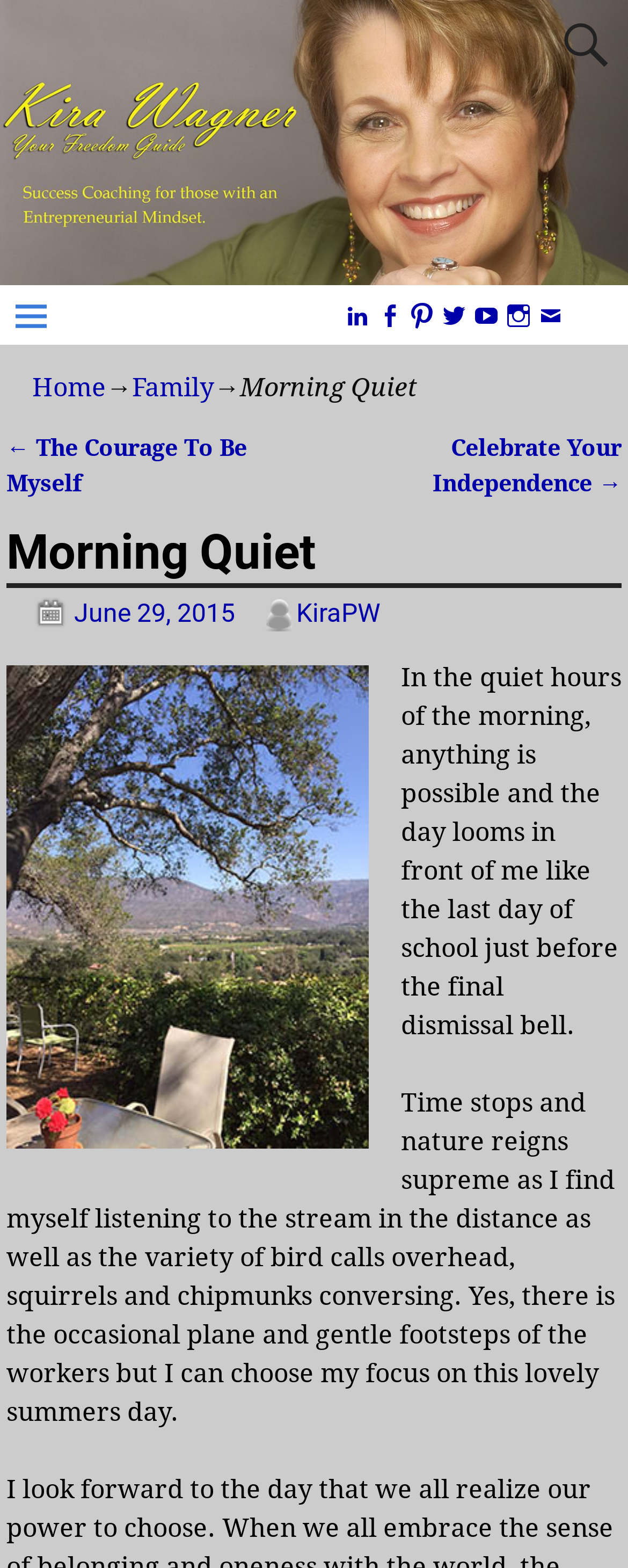Locate the UI element described by June 29, 2015 in the provided webpage screenshot. Return the bounding box coordinates in the format (top-left x, top-left y, bottom-right x, bottom-right y), ensuring all values are between 0 and 1.

[0.01, 0.382, 0.374, 0.401]